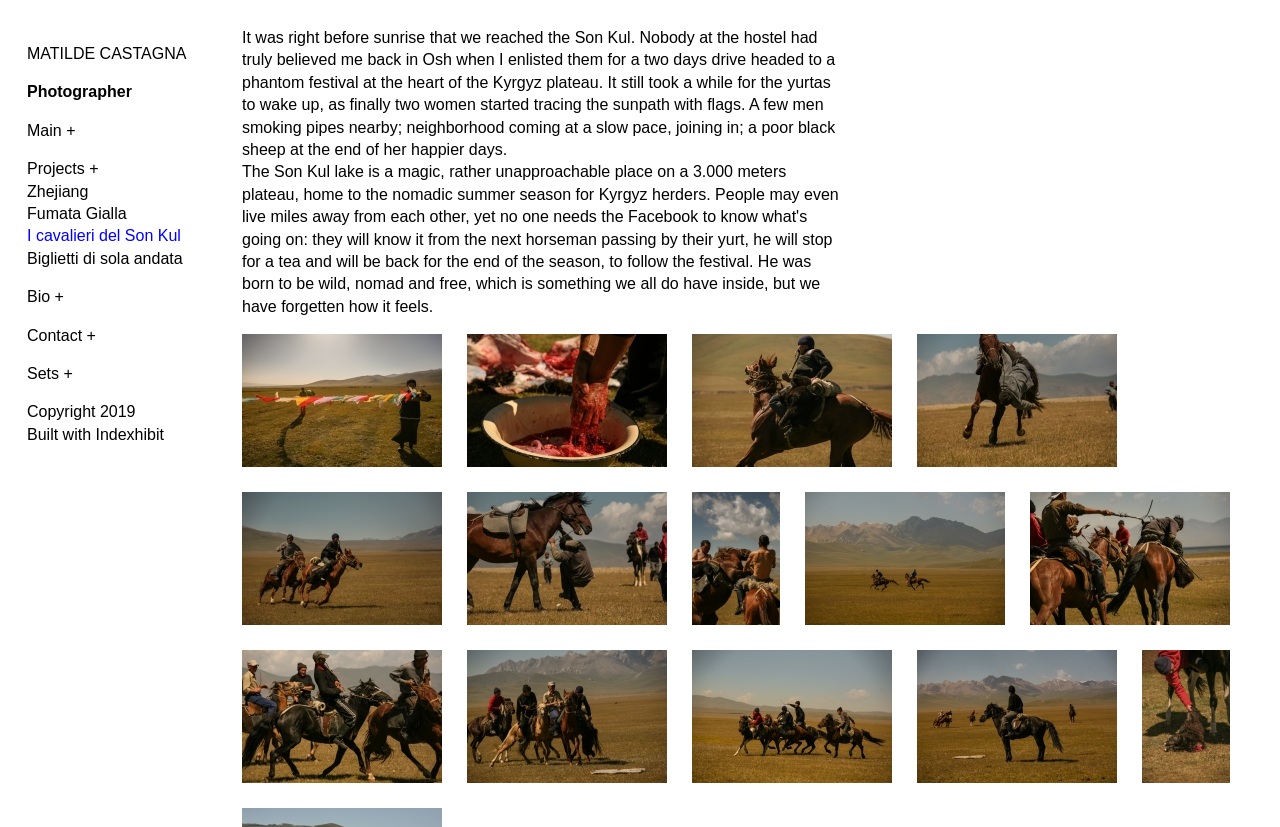What is the copyright year?
Analyze the screenshot and provide a detailed answer to the question.

The copyright year is mentioned at the bottom of the webpage as 'Copyright 2019', indicating that the content on the webpage is copyrighted from 2019.